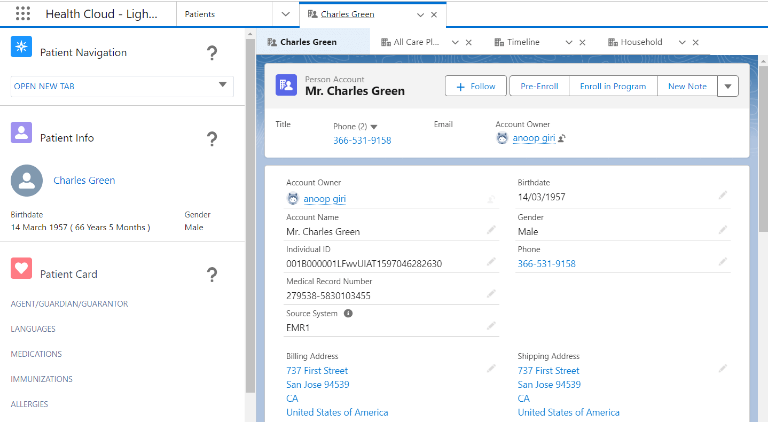What is the purpose of the 'Centralized Patient Information' interface?
Refer to the image and provide a detailed answer to the question.

The interface is designed to centralize patient data, making it easier for healthcare providers to access and manage patient information, ultimately leading to better care coordination.